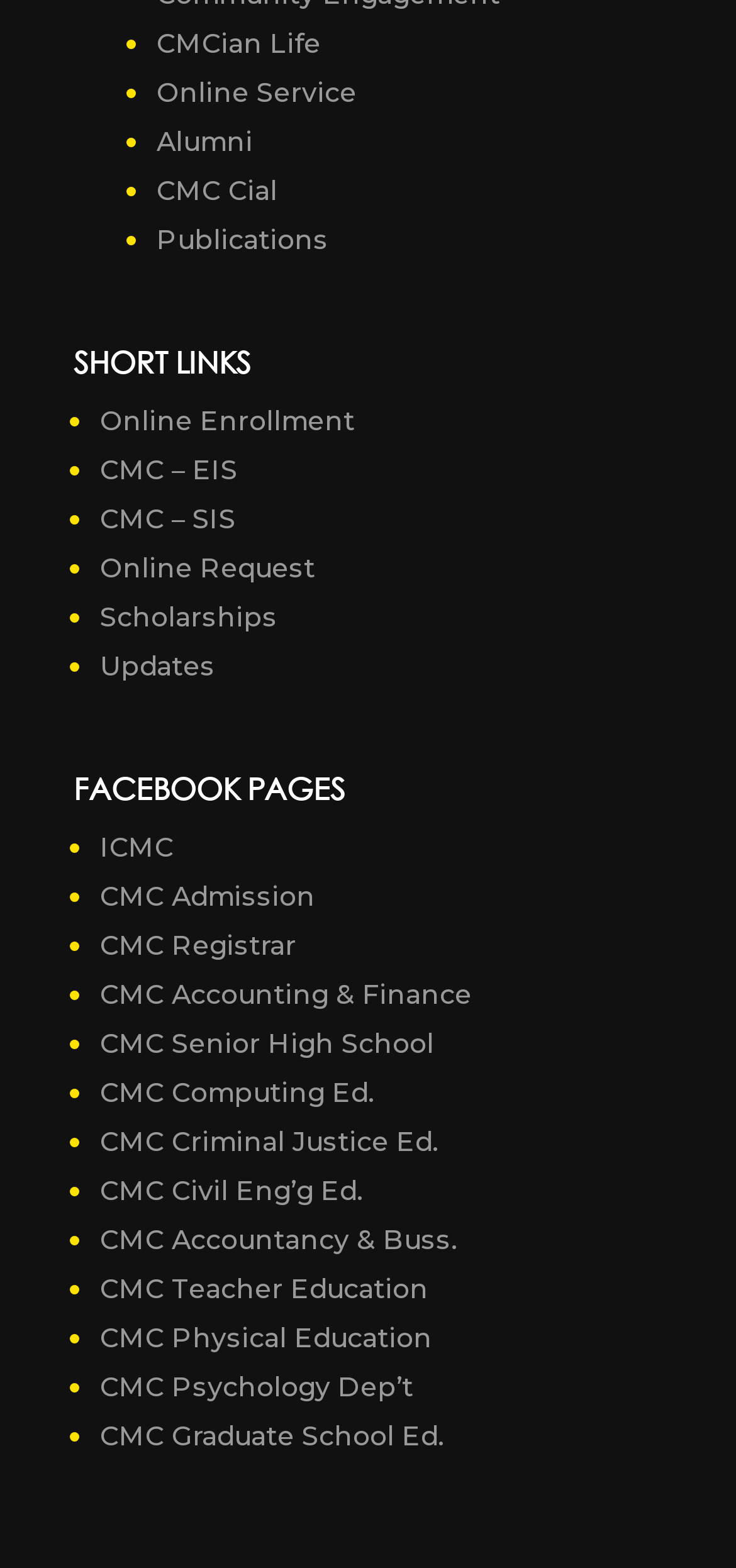Specify the bounding box coordinates of the area to click in order to execute this command: 'Go to CMC – EIS'. The coordinates should consist of four float numbers ranging from 0 to 1, and should be formatted as [left, top, right, bottom].

[0.136, 0.289, 0.323, 0.311]